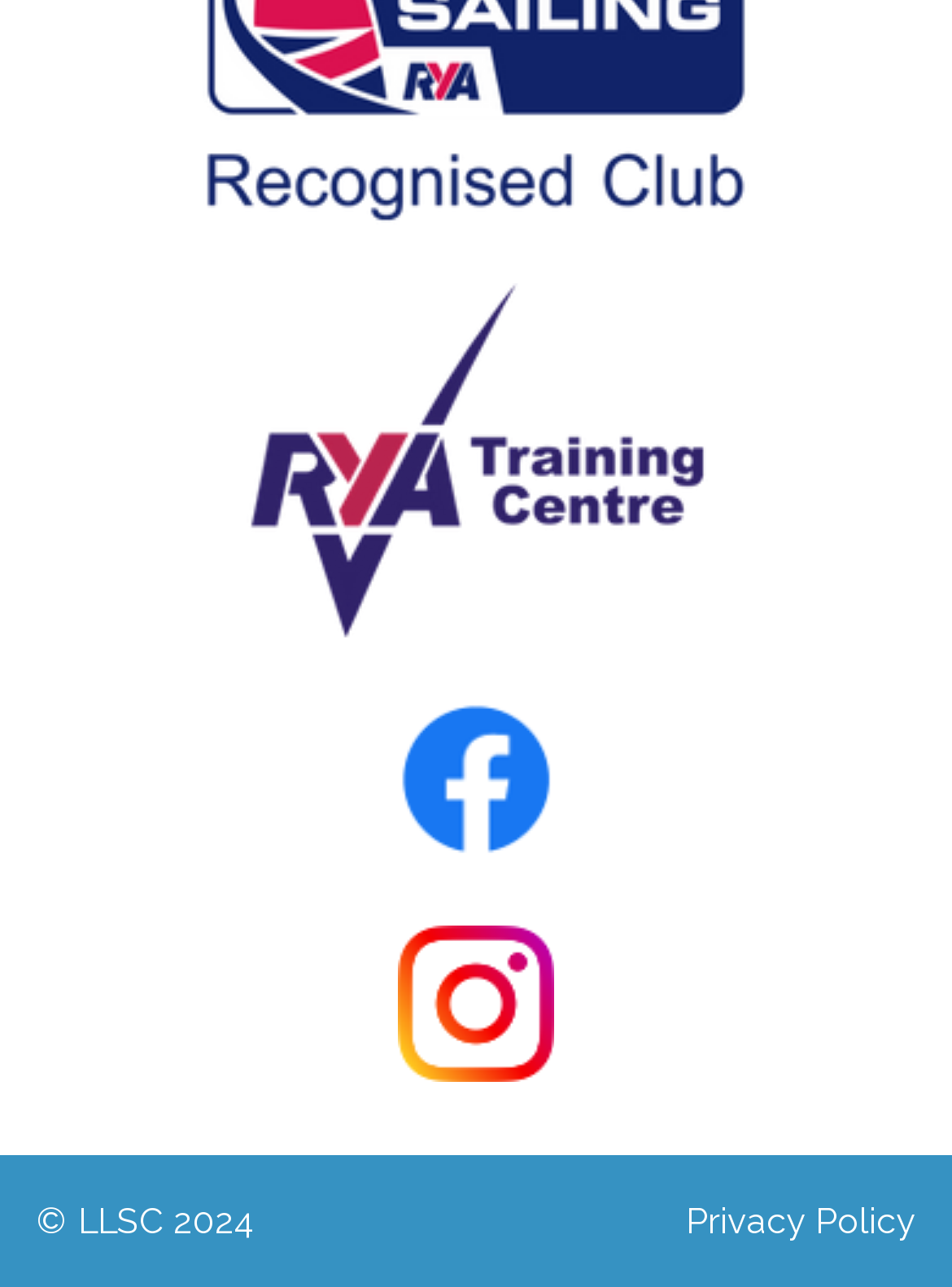What is the image at the top of the page?
Refer to the image and respond with a one-word or short-phrase answer.

RYA Training Centre